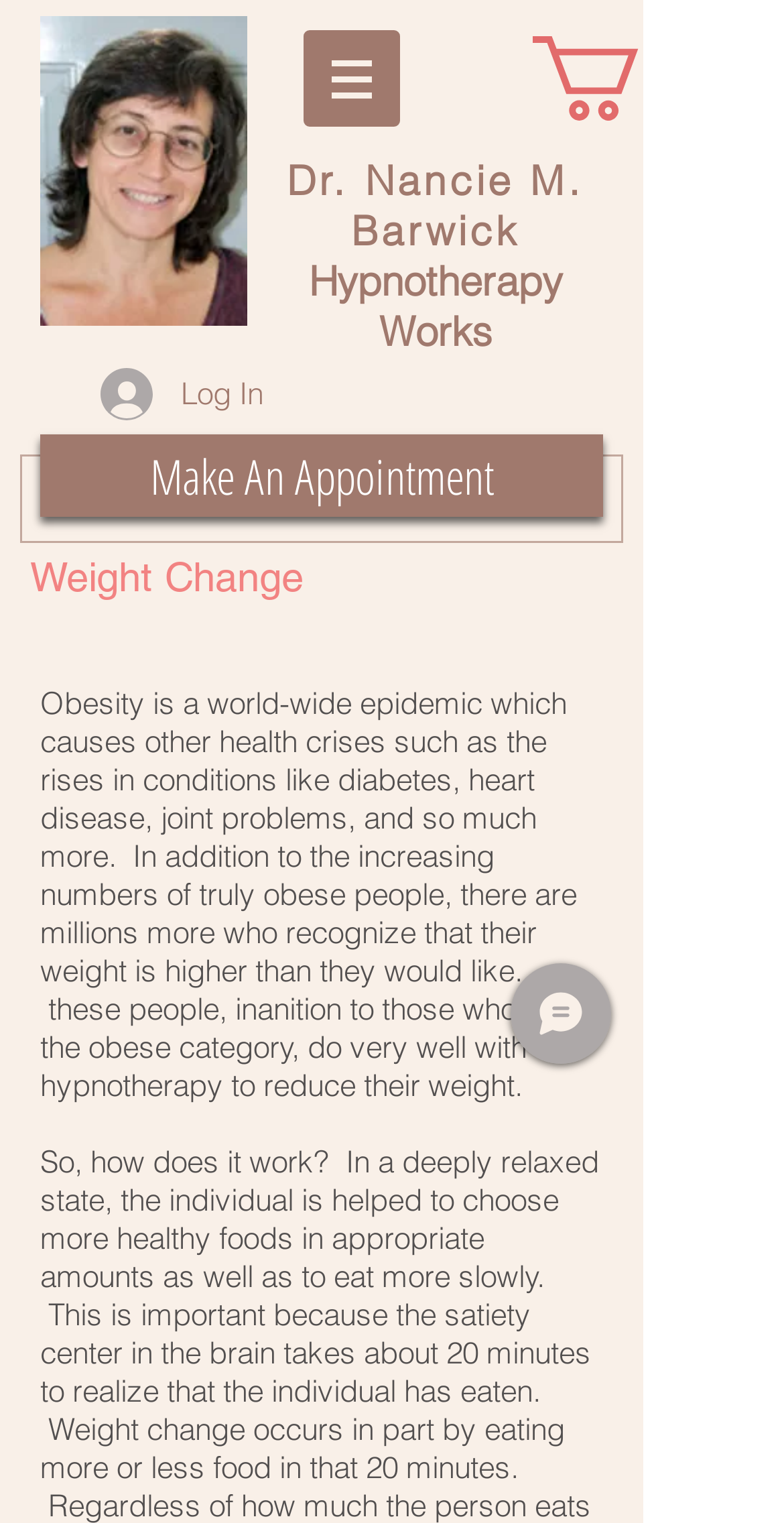What is the purpose of the search box?
Please give a detailed and elaborate answer to the question based on the image.

The purpose of the search box is to search the website, as indicated by the placeholder text 'Search the Website' in the searchbox element.